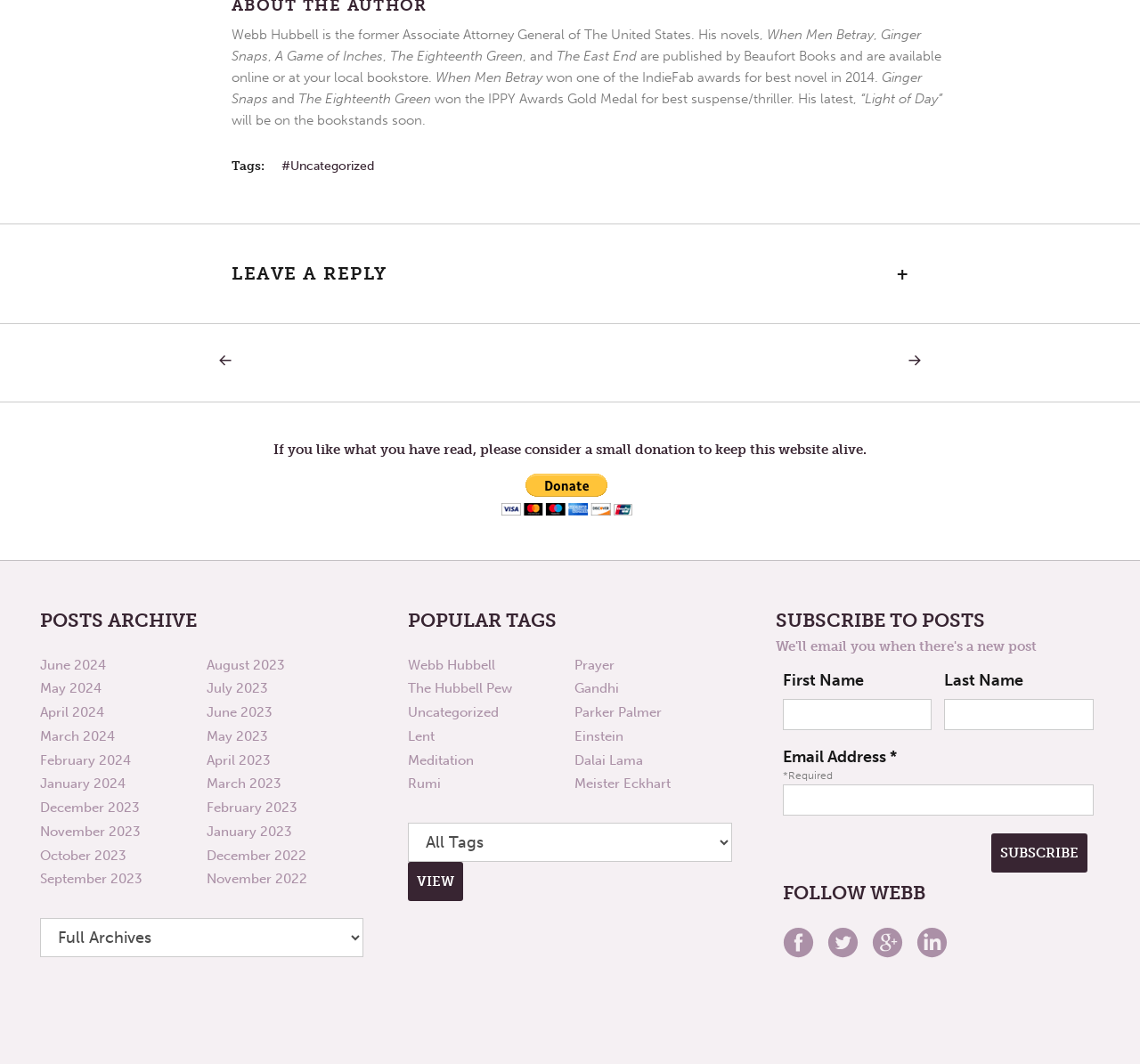Provide the bounding box coordinates of the UI element this sentence describes: "Next Post: Doubting Thomas".

[0.784, 0.333, 0.812, 0.347]